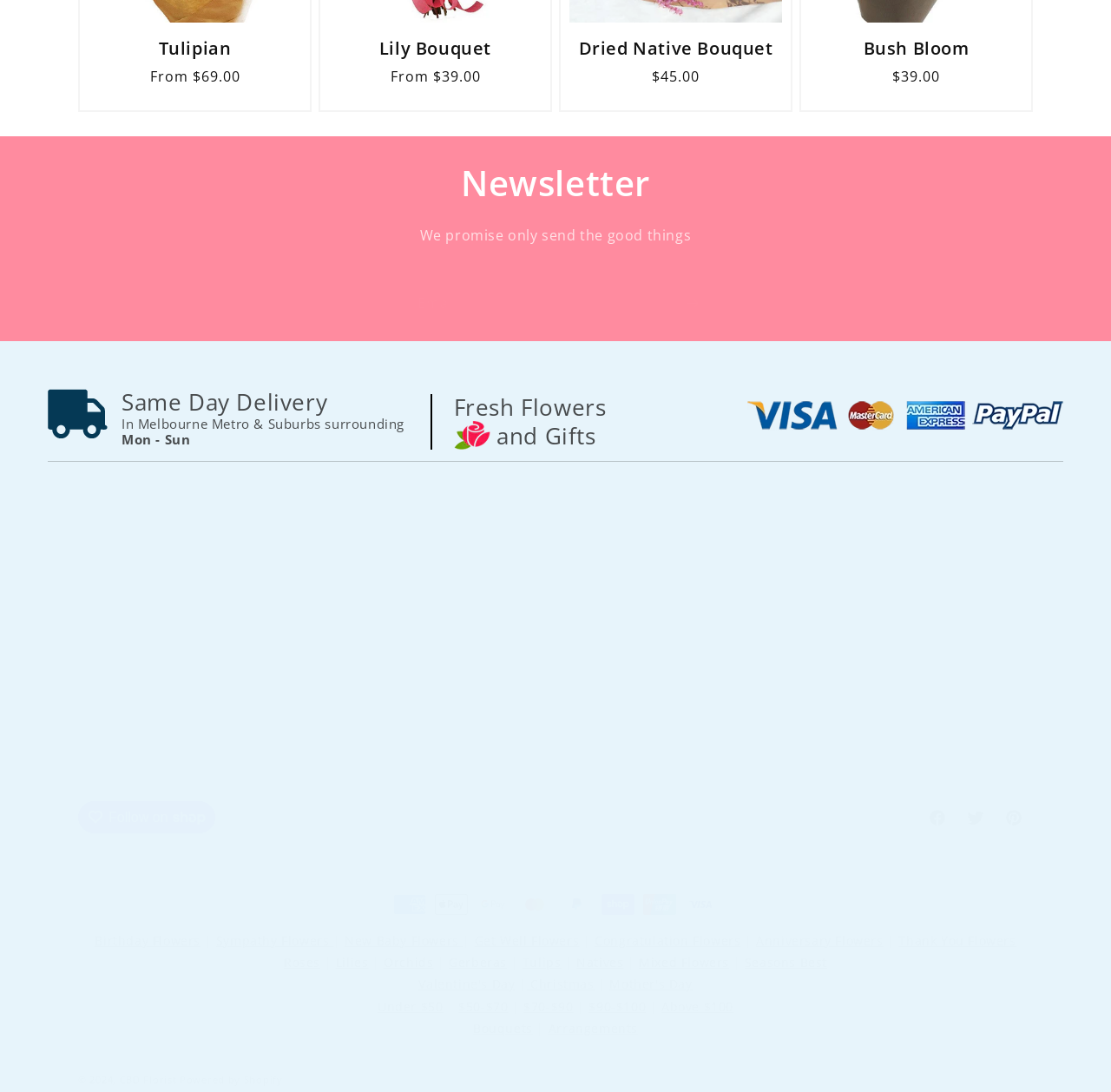Please give a succinct answer using a single word or phrase:
What is the price of the Lily Bouquet?

$39.00